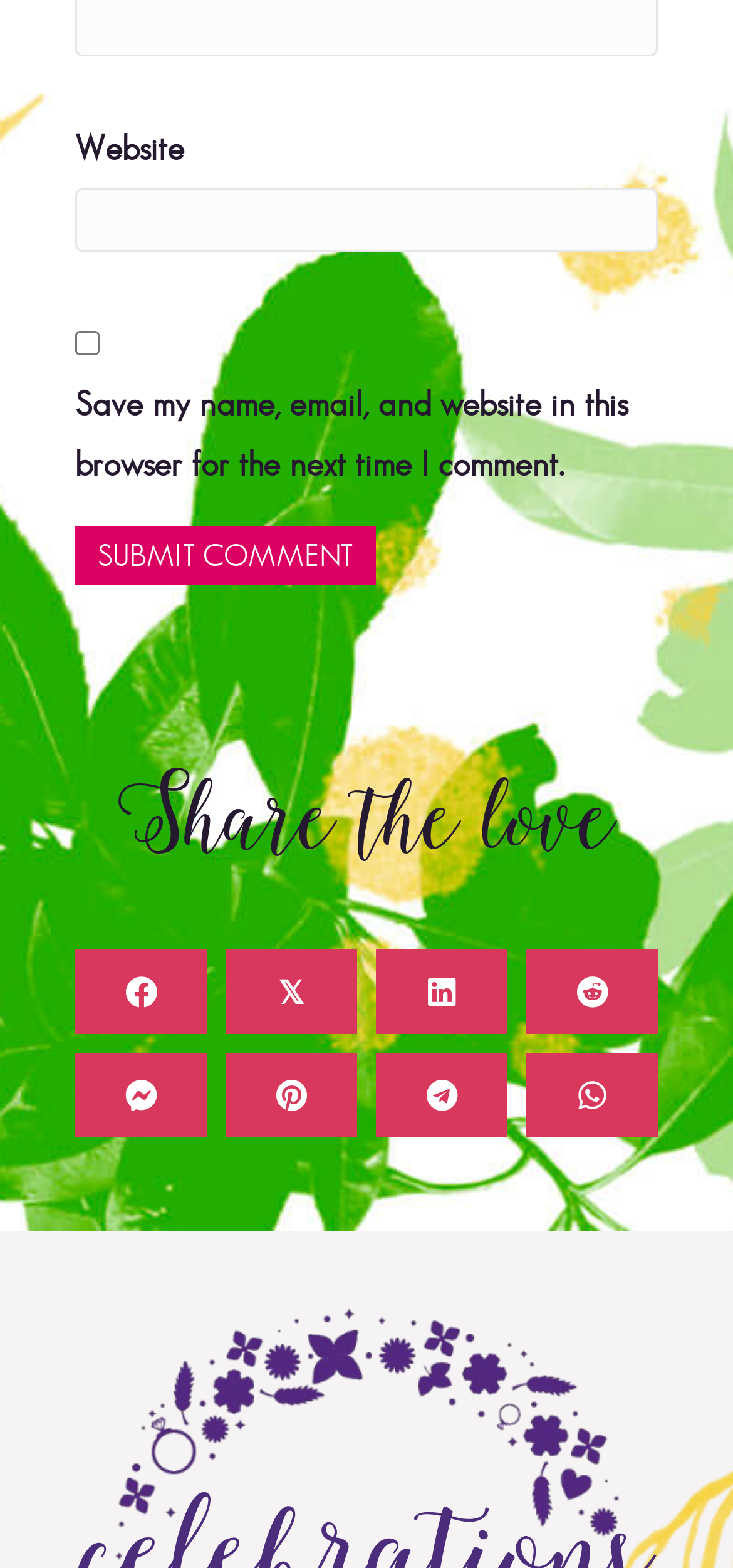Extract the bounding box for the UI element that matches this description: "𝕏 Share on Twitter".

[0.308, 0.606, 0.487, 0.66]